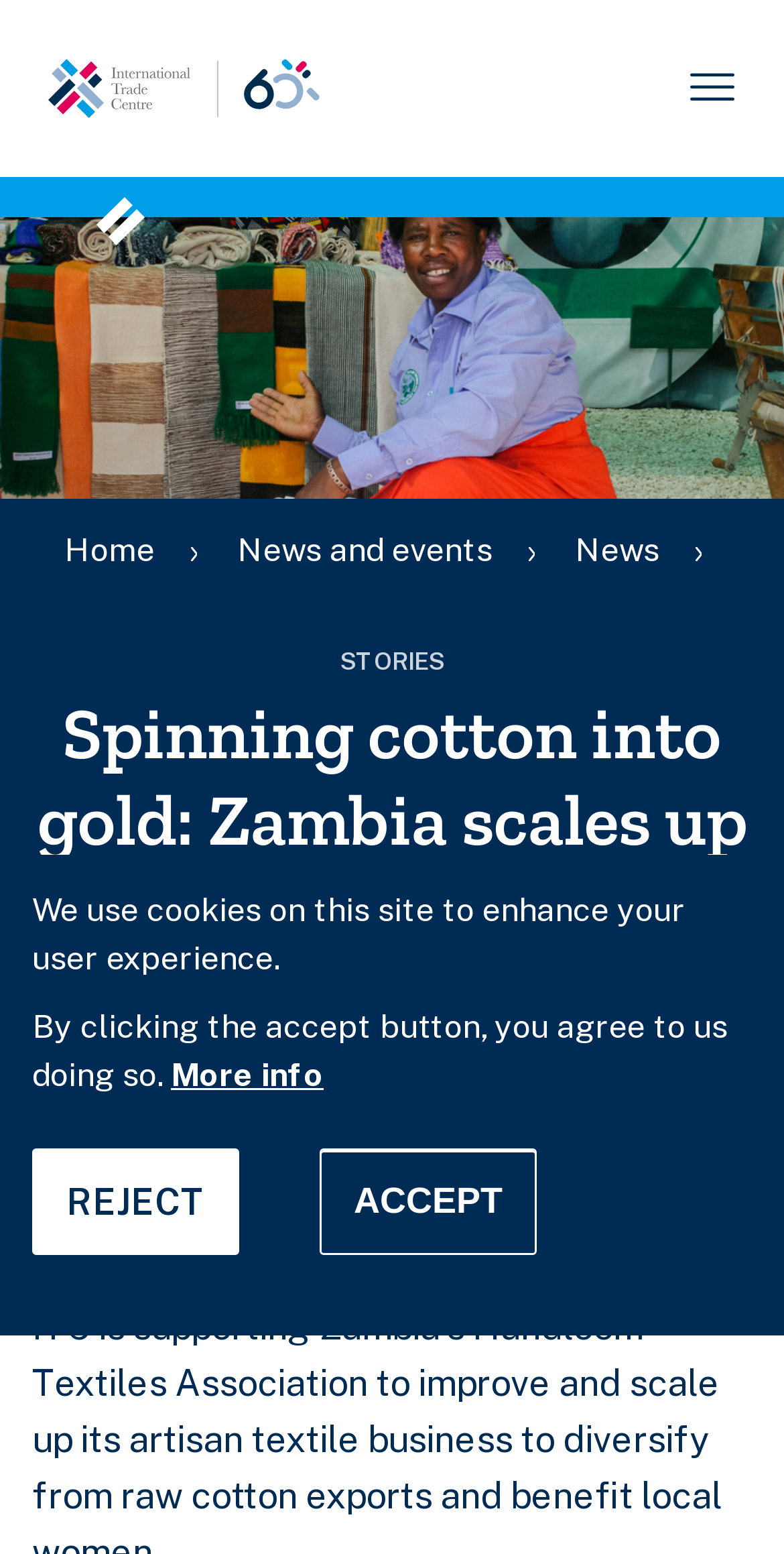What is the navigation menu item after 'Home'?
Examine the image and provide an in-depth answer to the question.

I looked at the navigation menu and found that the item after 'Home' is 'News and events', which is a link element located in the breadcrumb navigation.